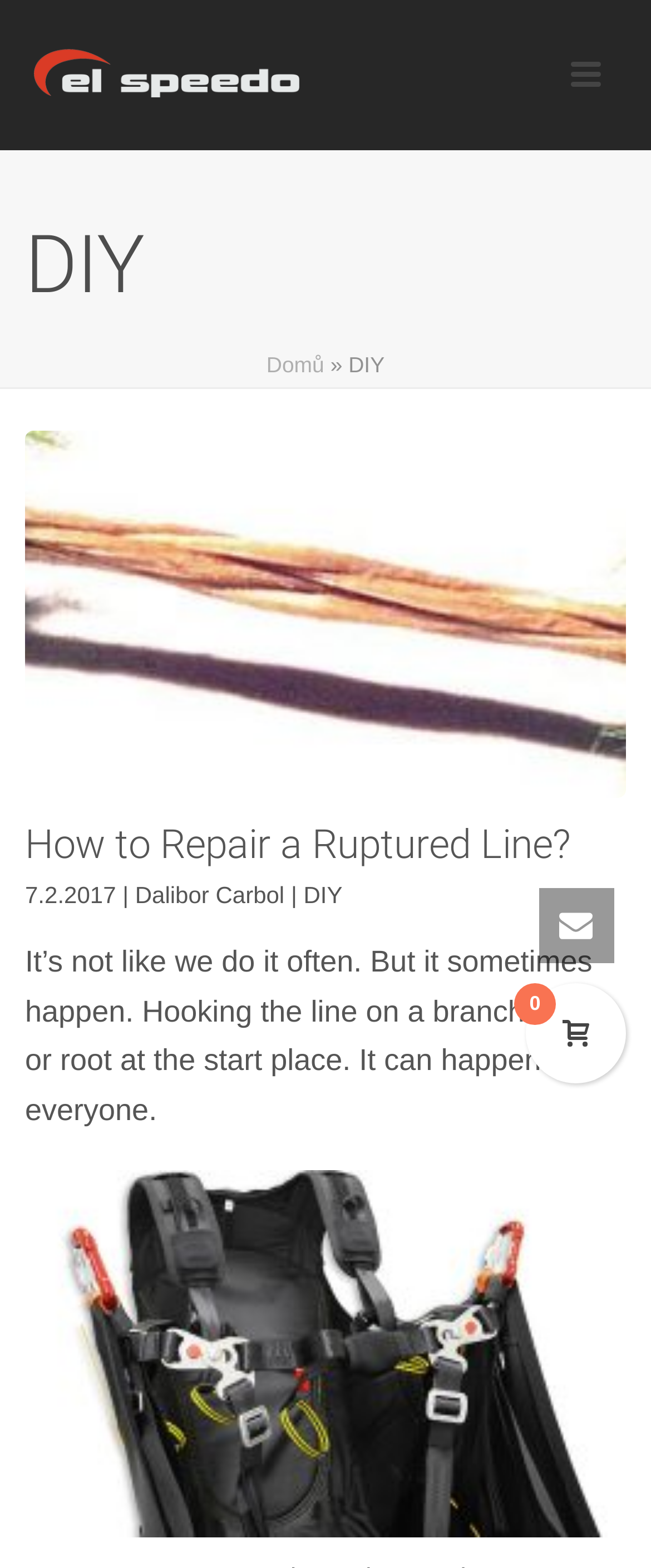Bounding box coordinates are to be given in the format (top-left x, top-left y, bottom-right x, bottom-right y). All values must be floating point numbers between 0 and 1. Provide the bounding box coordinate for the UI element described as: 0

[0.808, 0.627, 0.962, 0.691]